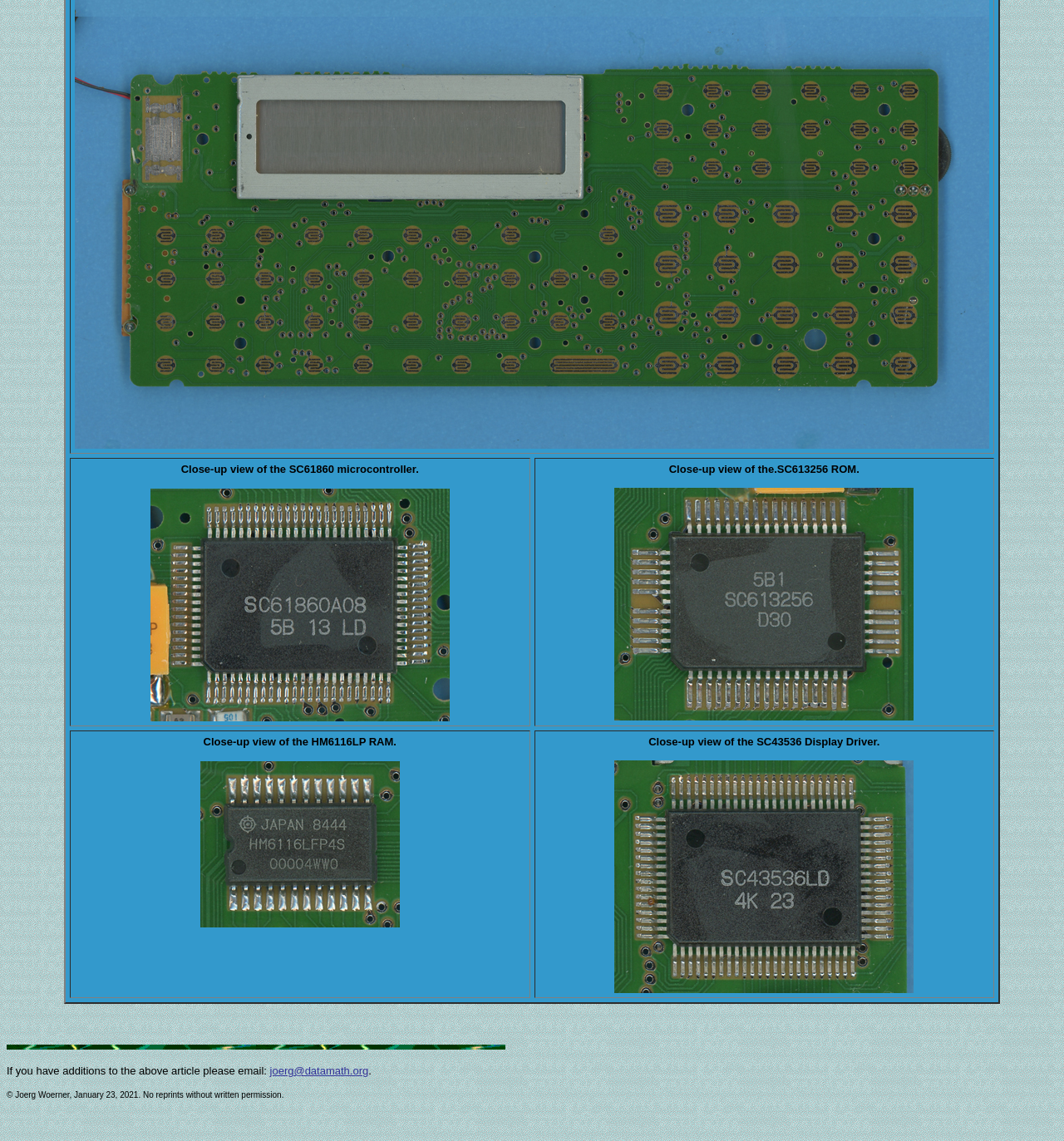How many grid cells are in the first row?
Please provide a single word or phrase as the answer based on the screenshot.

2